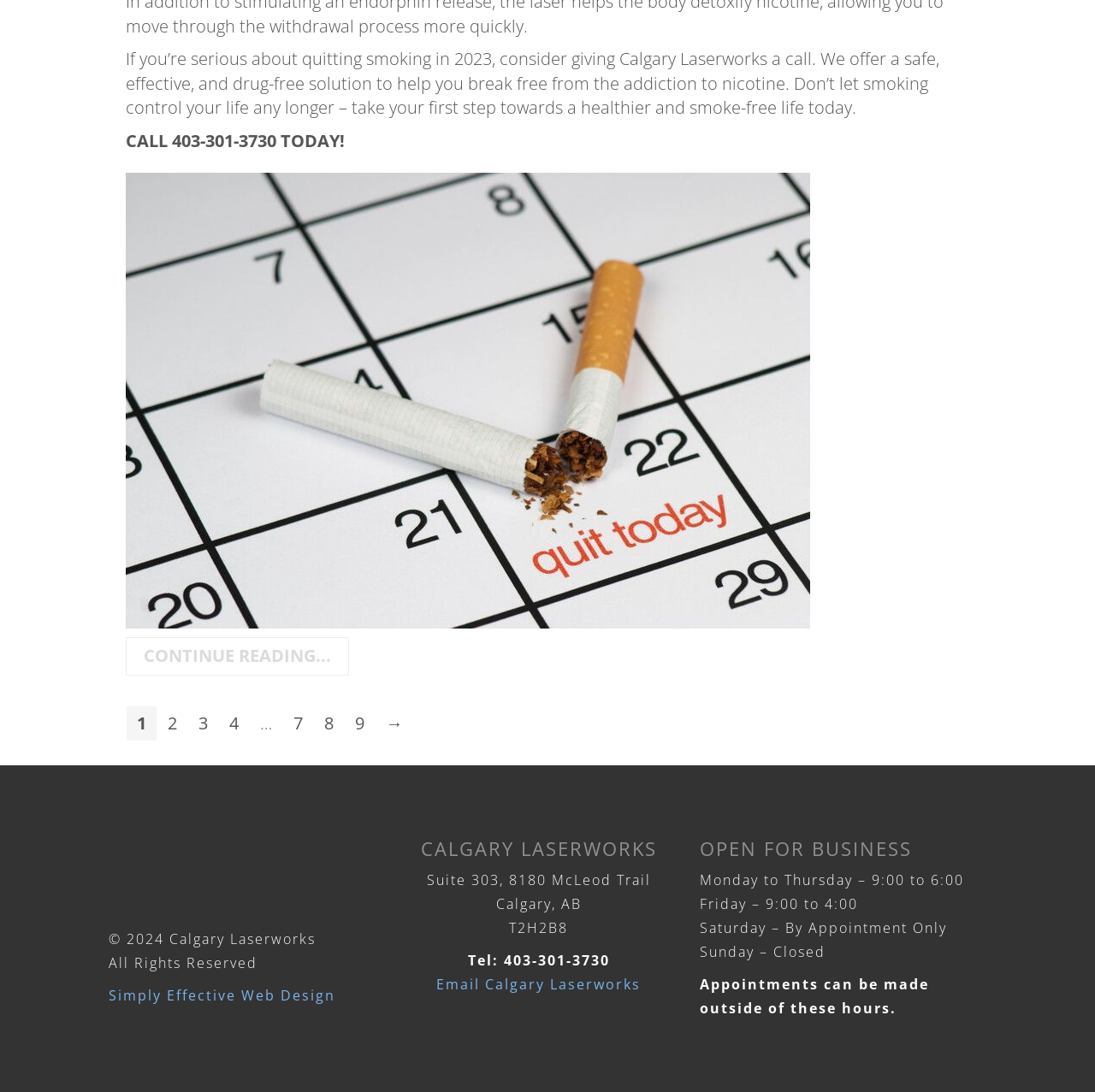Please analyze the image and provide a thorough answer to the question:
What are the business hours on Fridays?

The business hours can be found in the StaticText element with the text 'Friday – 9:00 to 4:00' which is located under the 'OPEN FOR BUSINESS' heading.